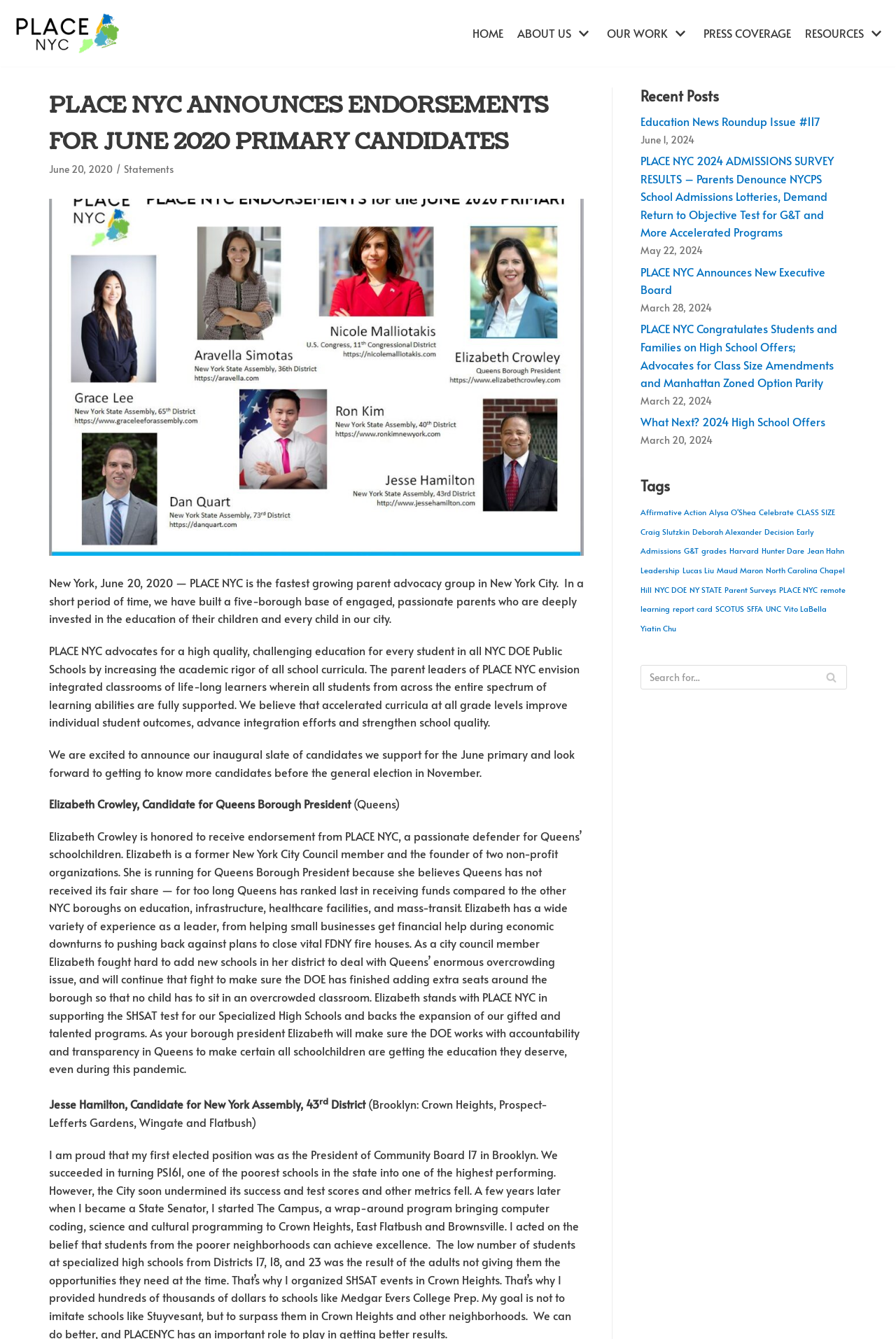Pinpoint the bounding box coordinates of the element you need to click to execute the following instruction: "View the 'Recent Posts'". The bounding box should be represented by four float numbers between 0 and 1, in the format [left, top, right, bottom].

[0.715, 0.064, 0.802, 0.079]